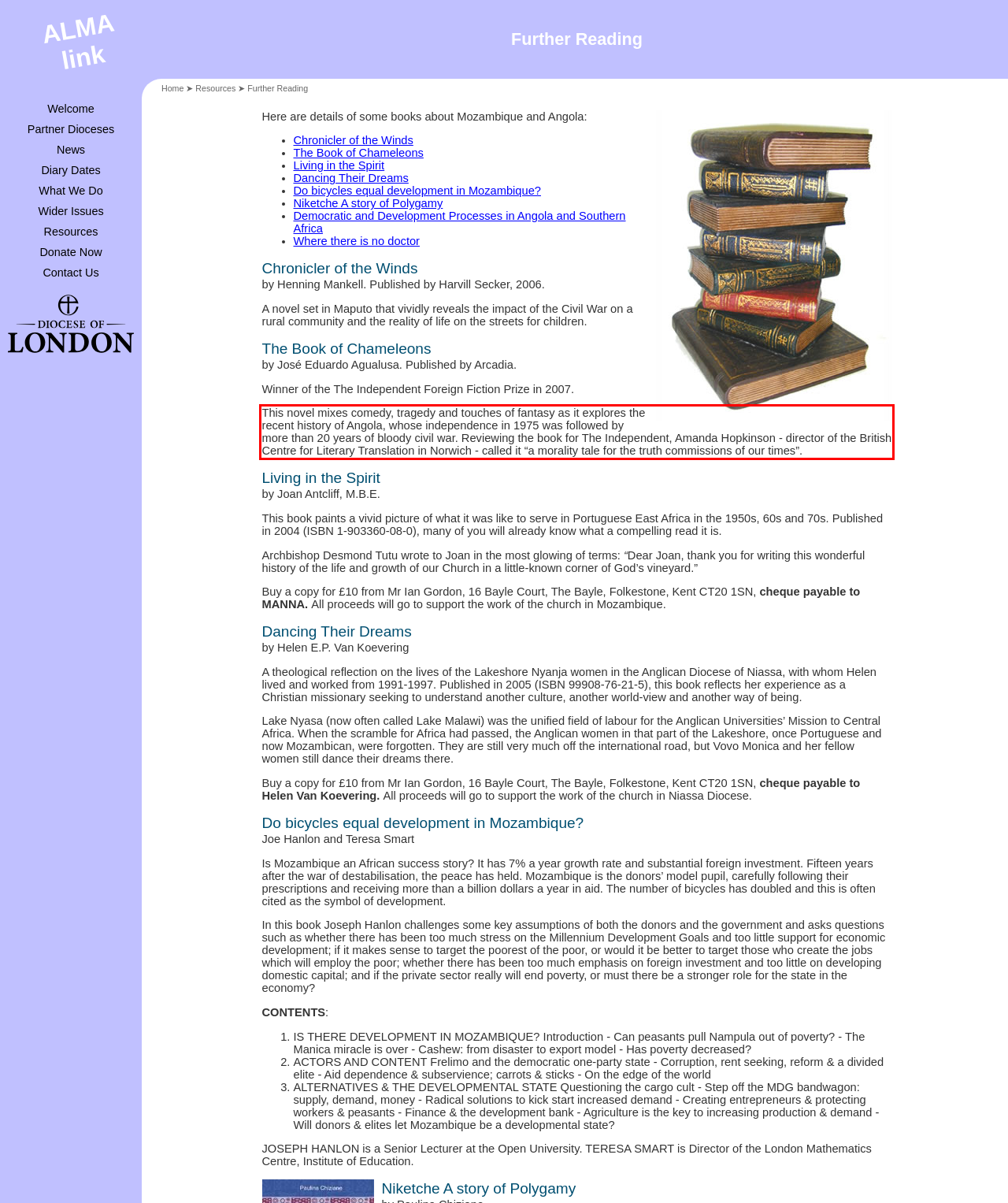You have a screenshot of a webpage with a UI element highlighted by a red bounding box. Use OCR to obtain the text within this highlighted area.

This novel mixes comedy, tragedy and touches of fantasy as it explores the recent history of Angola, whose independence in 1975 was followed by more than 20 years of bloody civil war. Reviewing the book for The Independent, Amanda Hopkinson - director of the British Centre for Literary Translation in Norwich - called it “a morality tale for the truth commissions of our times”.